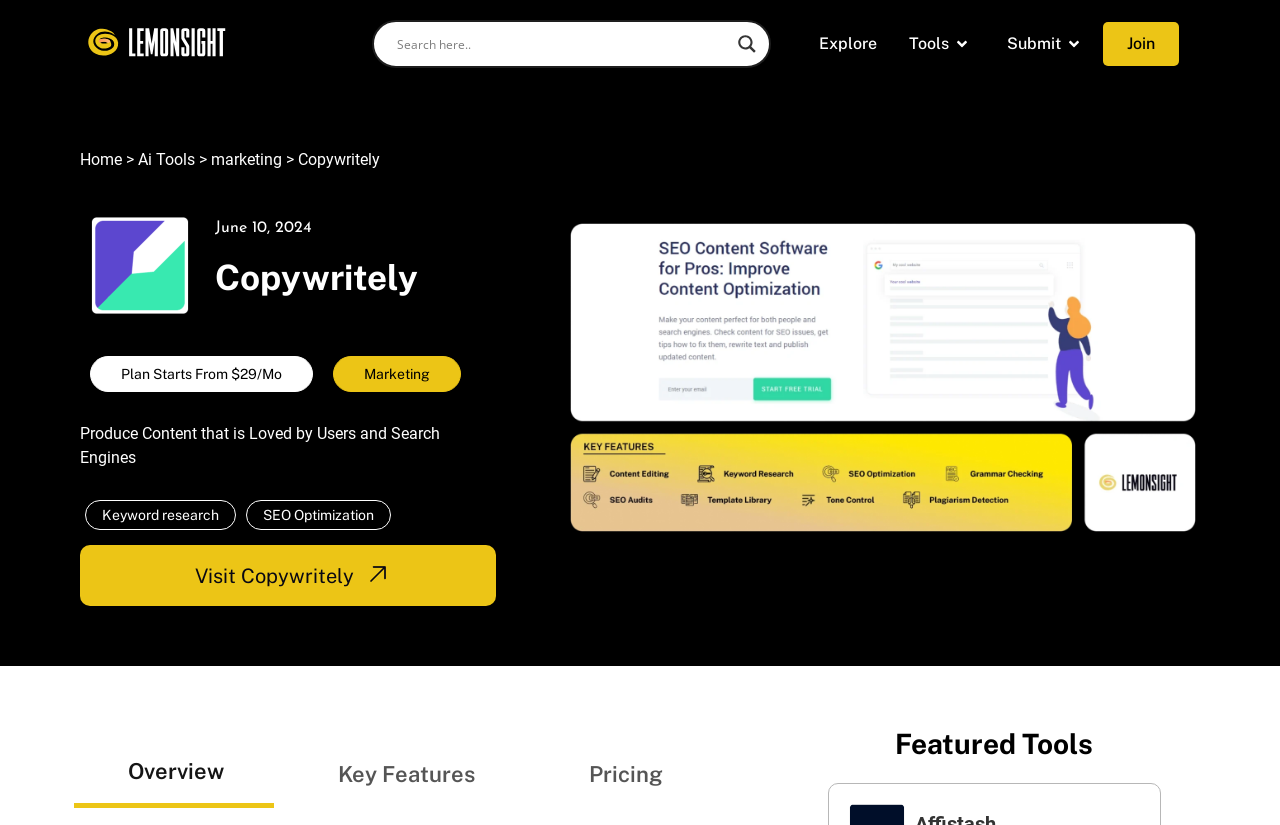Use one word or a short phrase to answer the question provided: 
What is the text above the 'Copywritely' logo?

June 10, 2024